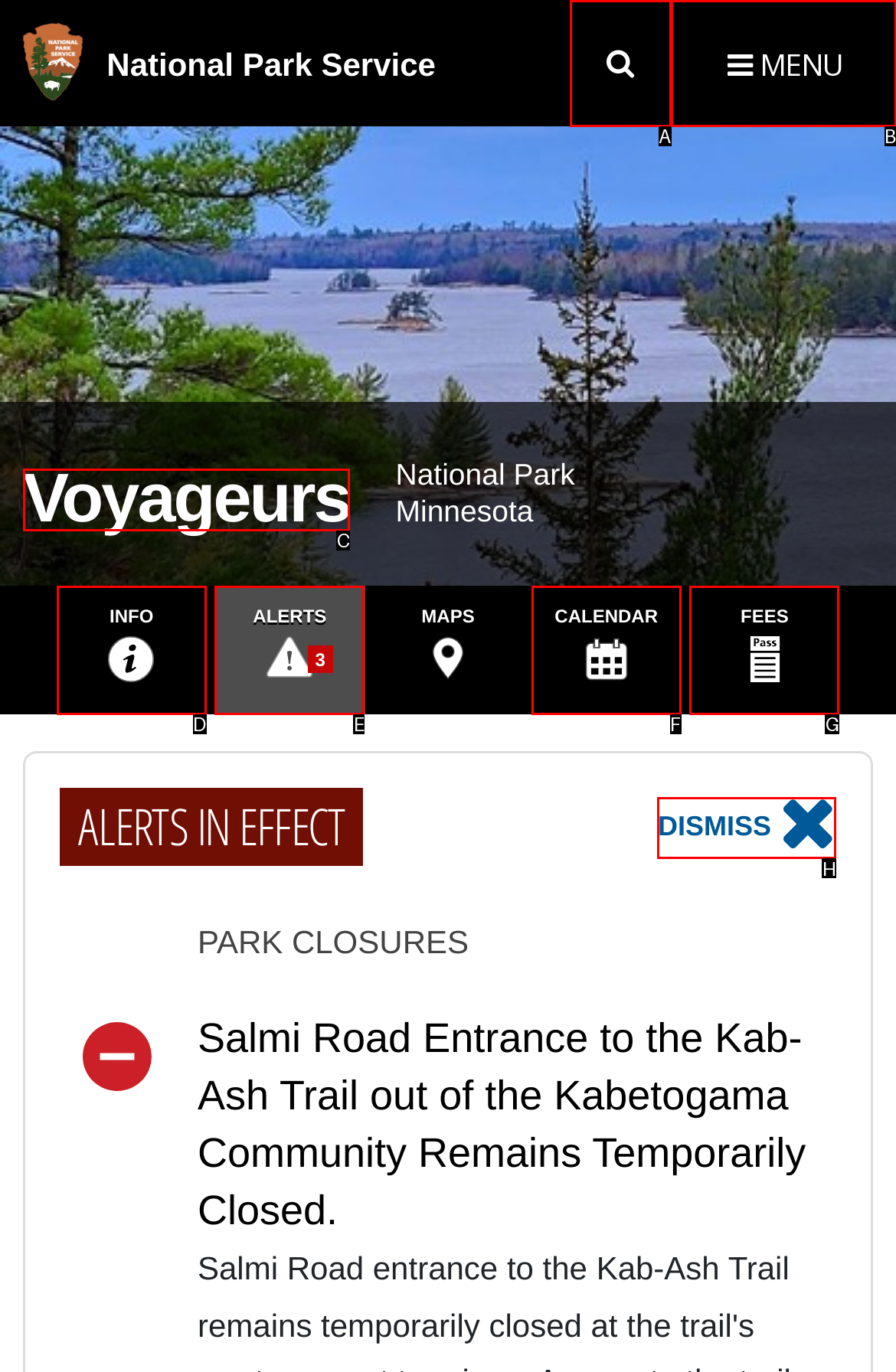Identify the appropriate choice to fulfill this task: Dismiss the alert
Respond with the letter corresponding to the correct option.

H